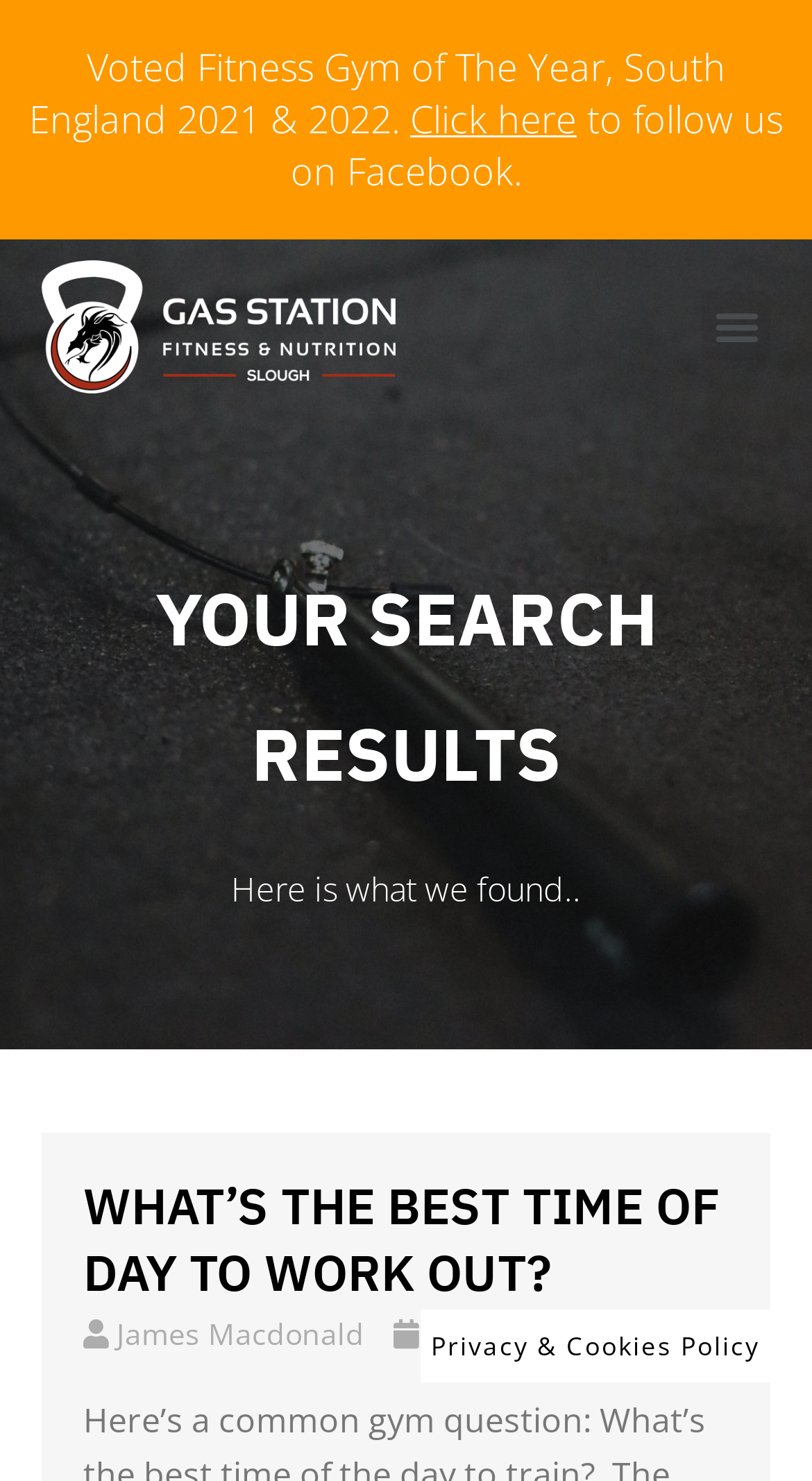Provide the text content of the webpage's main heading.

YOUR SEARCH RESULTS